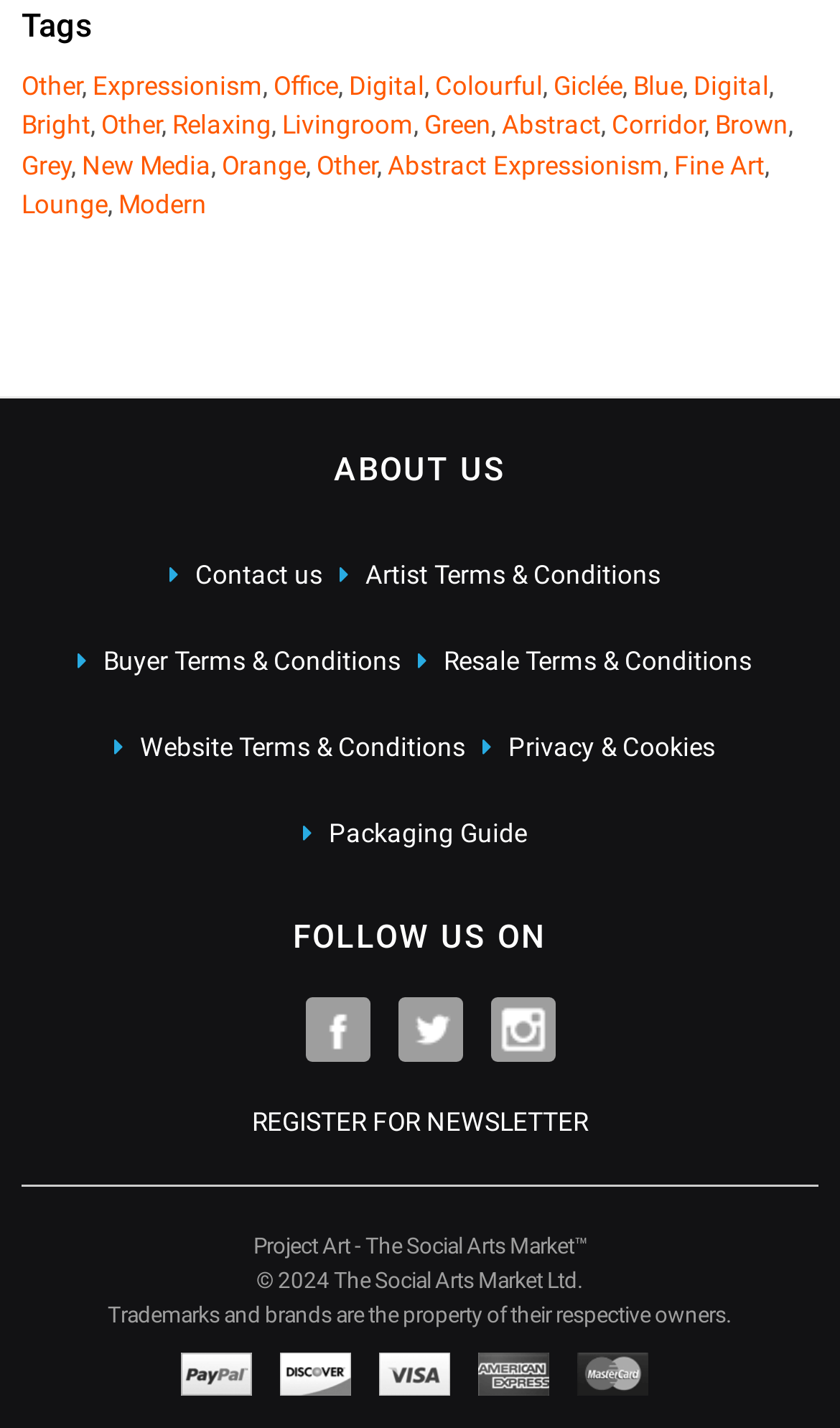Determine the bounding box coordinates for the clickable element required to fulfill the instruction: "Follow the website on social media". Provide the coordinates as four float numbers between 0 and 1, i.e., [left, top, right, bottom].

[0.364, 0.699, 0.441, 0.744]